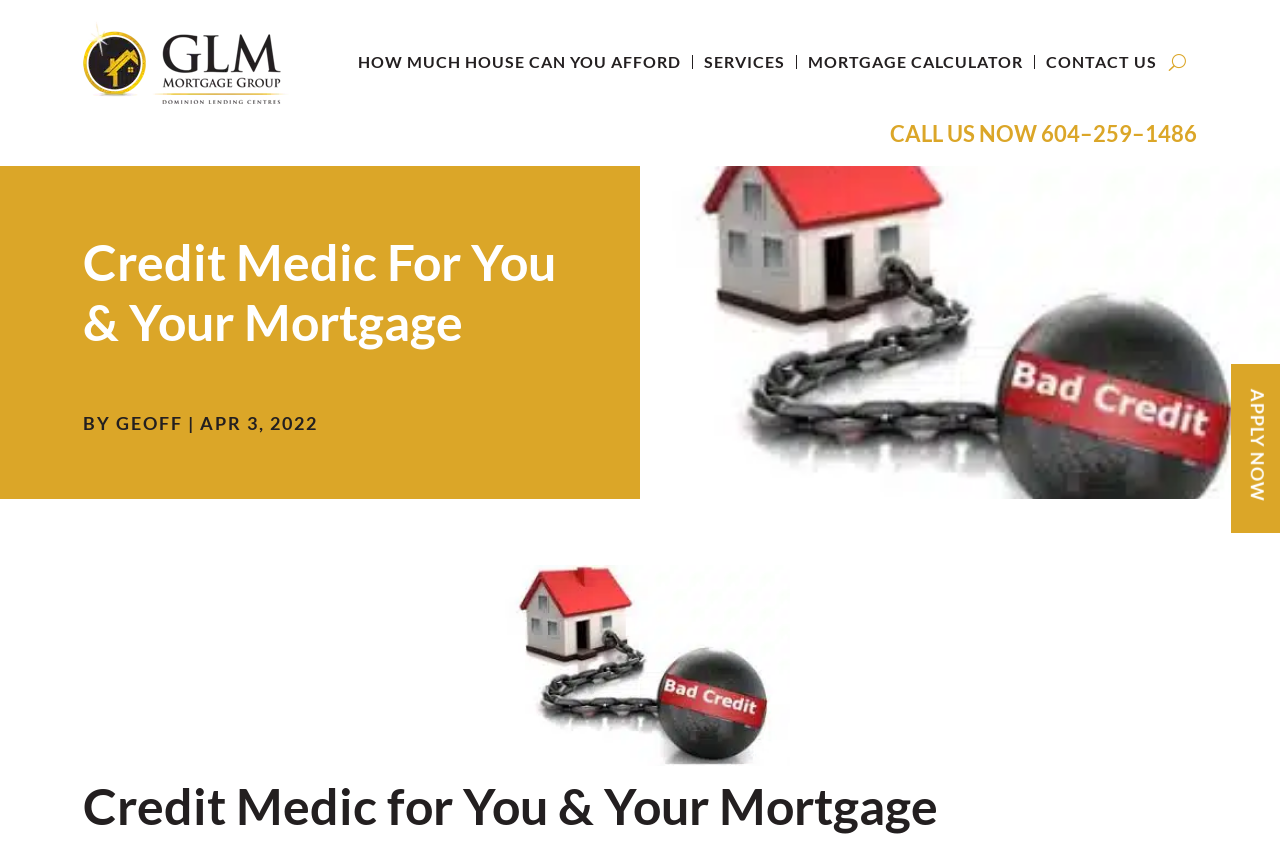Elaborate on the information and visuals displayed on the webpage.

The webpage is about Credit Medic and its relation to mortgages. At the top, there are five links: "HOW MUCH HOUSE CAN YOU AFFORD", "SERVICES", "MORTGAGE CALCULATOR", and "CONTACT US", which are evenly spaced and aligned horizontally. To the right of these links, there is a button with the label "U". Below these elements, there is a heading that reads "Credit Medic For You & Your Mortgage" followed by the text "BY GEOFF" and a date "APR 3, 2022".

Further down, there is a large heading that spans the entire width of the page, which reads "Credit Medic". Below this heading, there is an image with the same label "Credit Medic". The image is centered horizontally and takes up about half of the page's width.

On the top-left corner, there is a link with no label, and on the top-right corner, there is a phone number "604–259–1486" with a "CALL US NOW" label next to it. There is also a heading that spans the entire width of the page at the very bottom, which reads "Credit Medic for You & Your Mortgage".